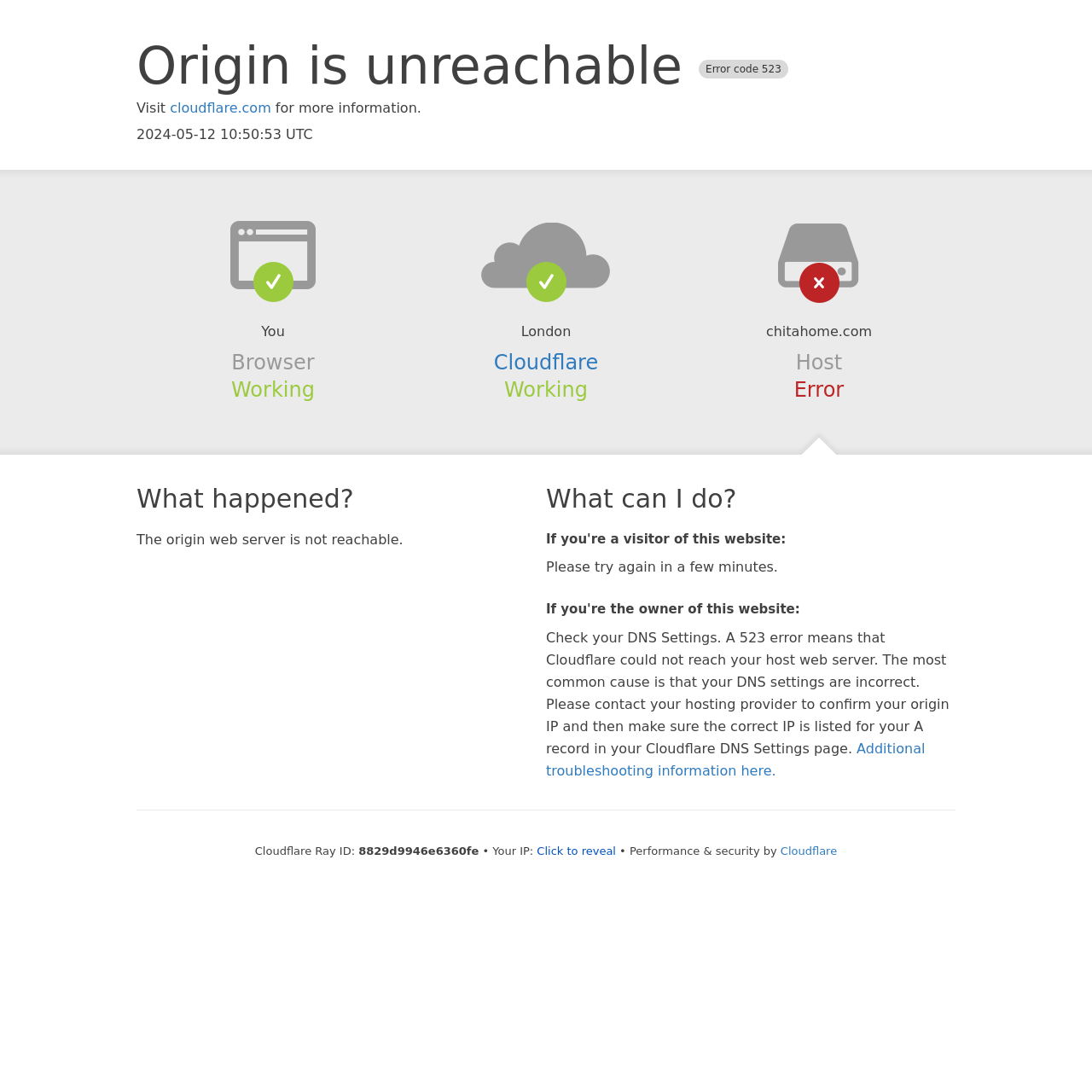What is the error code?
Using the image as a reference, deliver a detailed and thorough answer to the question.

The error code is mentioned in the heading 'Origin is unreachable Error code 523' at the top of the webpage.